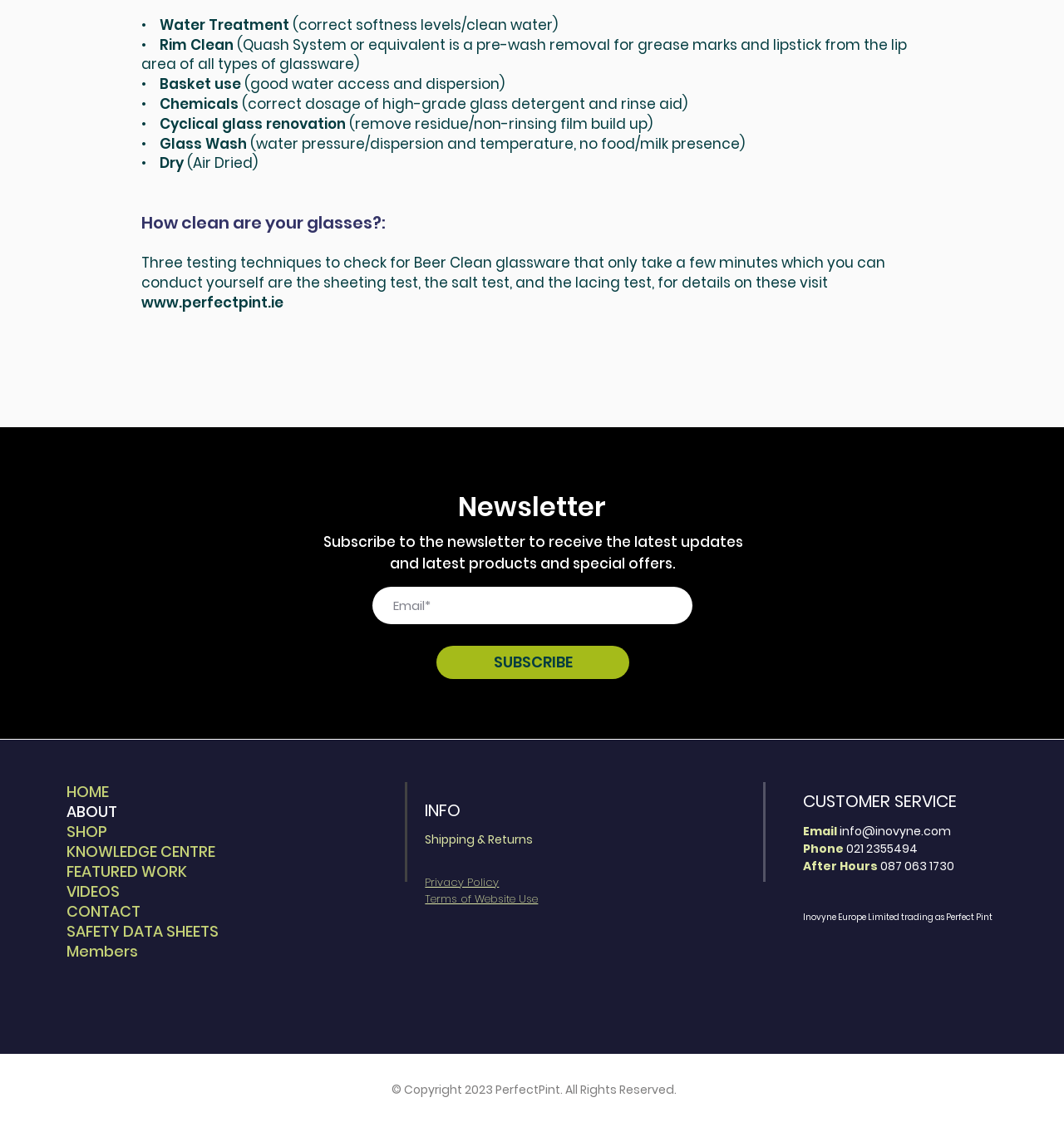Locate the bounding box of the user interface element based on this description: "Share via Email".

None